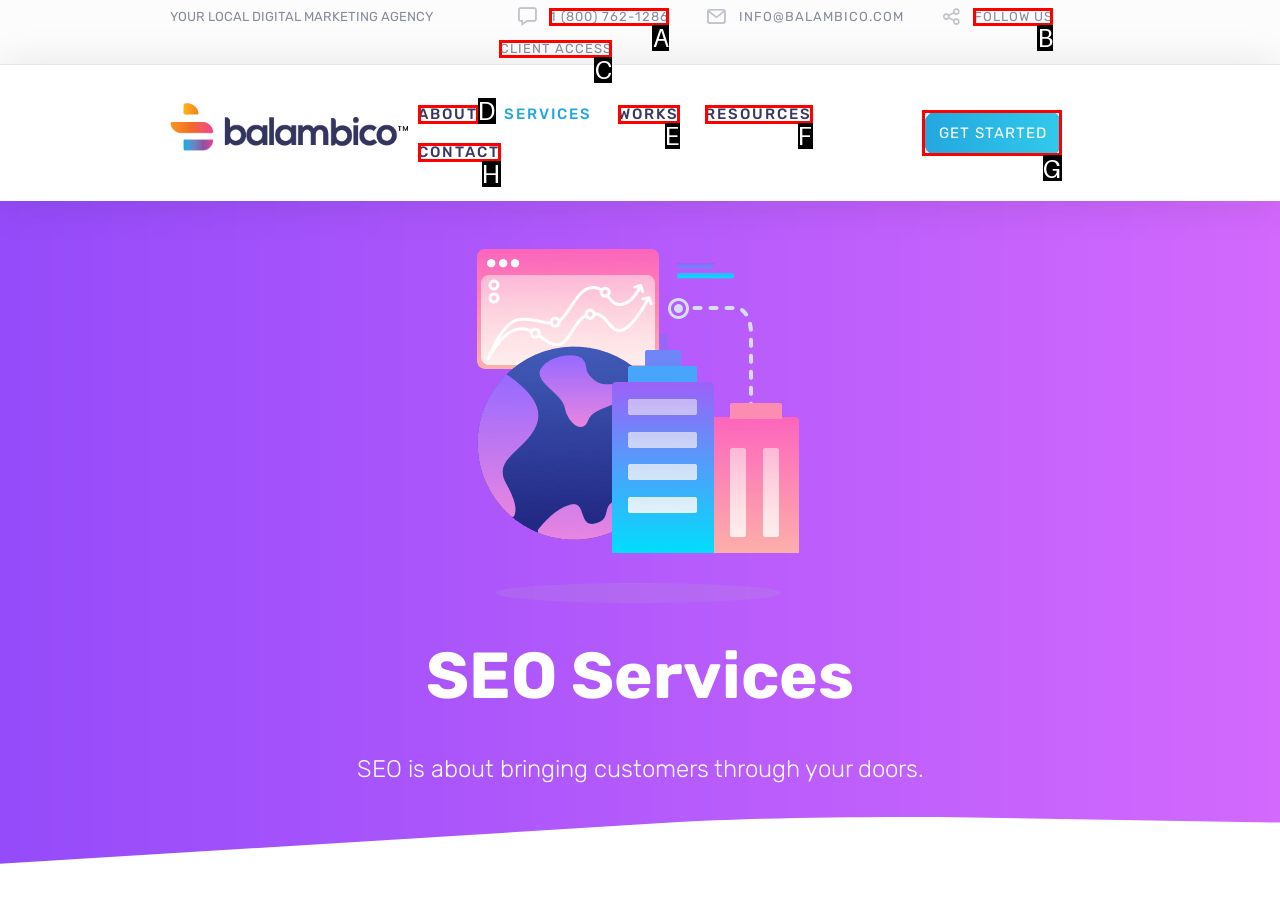Which lettered option should be clicked to achieve the task: Get started with SEO services? Choose from the given choices.

G